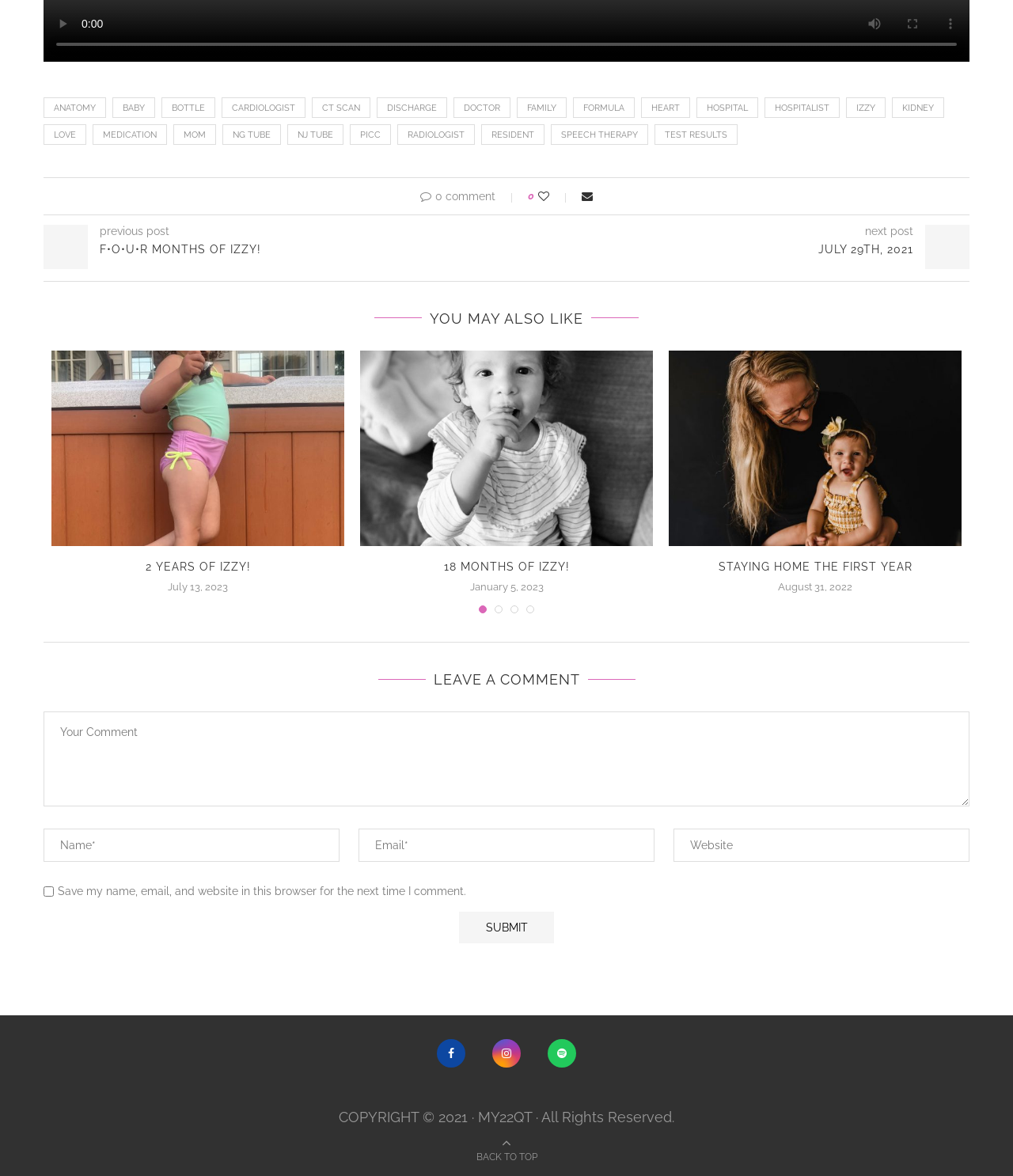Find the bounding box coordinates of the clickable element required to execute the following instruction: "Click the 'Submit' button". Provide the coordinates as four float numbers between 0 and 1, i.e., [left, top, right, bottom].

[0.453, 0.775, 0.547, 0.802]